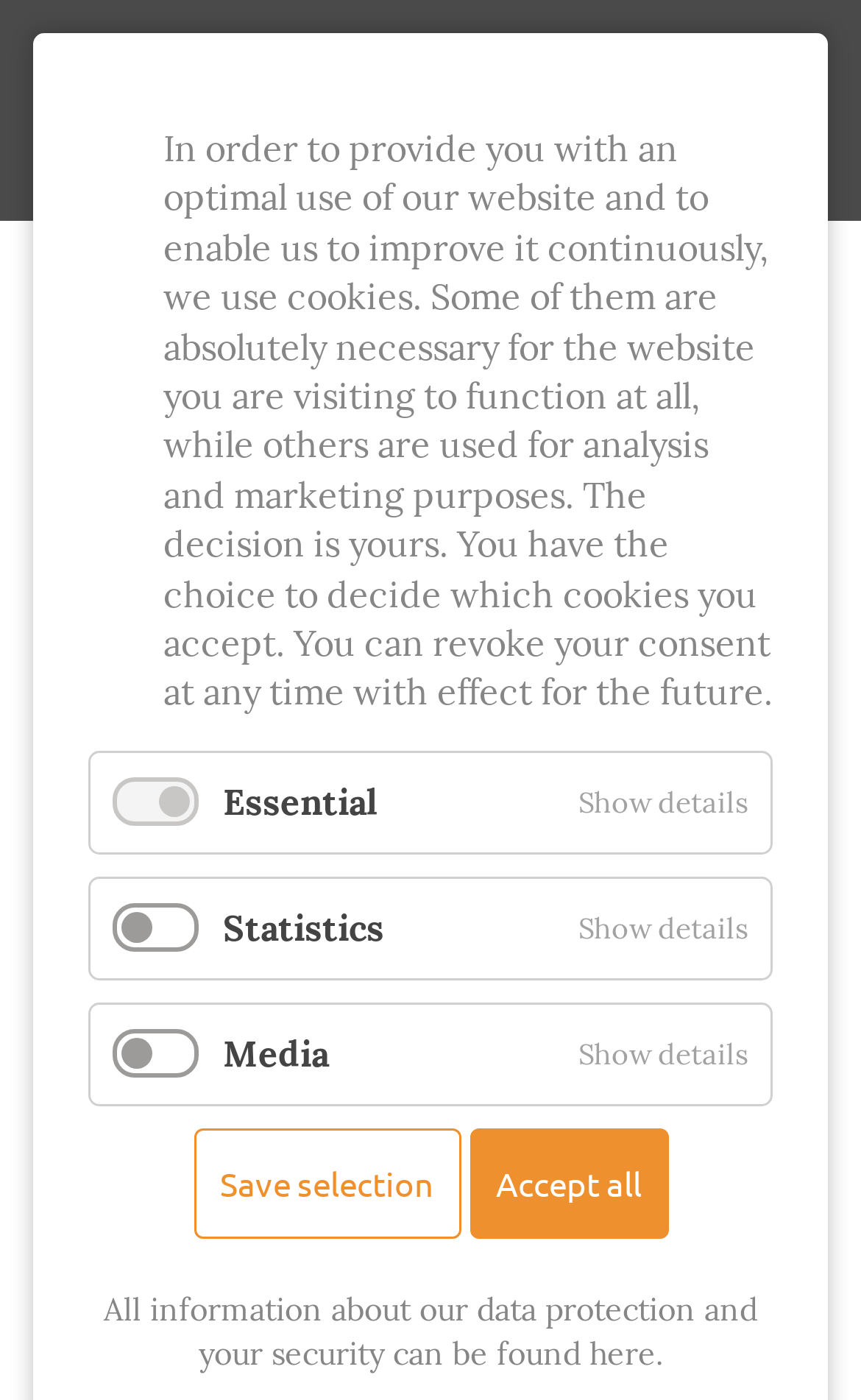Based on the image, provide a detailed and complete answer to the question: 
What is the topic of the section below the main heading?

The section below the main heading is about 'Educational background', which is indicated by the heading 'Educational background'.